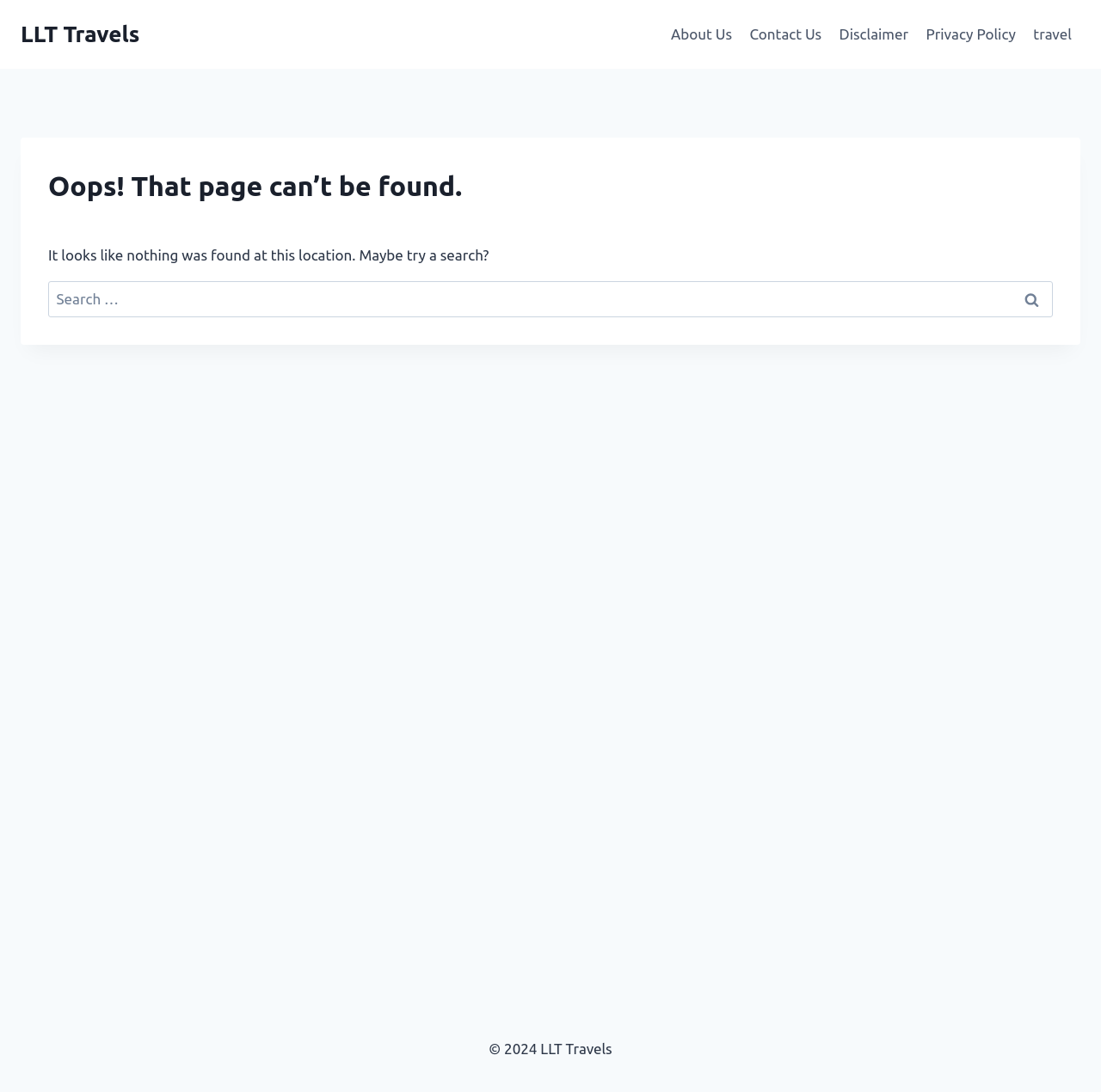What is the copyright year of the website?
Make sure to answer the question with a detailed and comprehensive explanation.

I found a static text at the bottom of the page that says '© 2024 LLT Travels'. This indicates that the copyright year of the website is 2024.